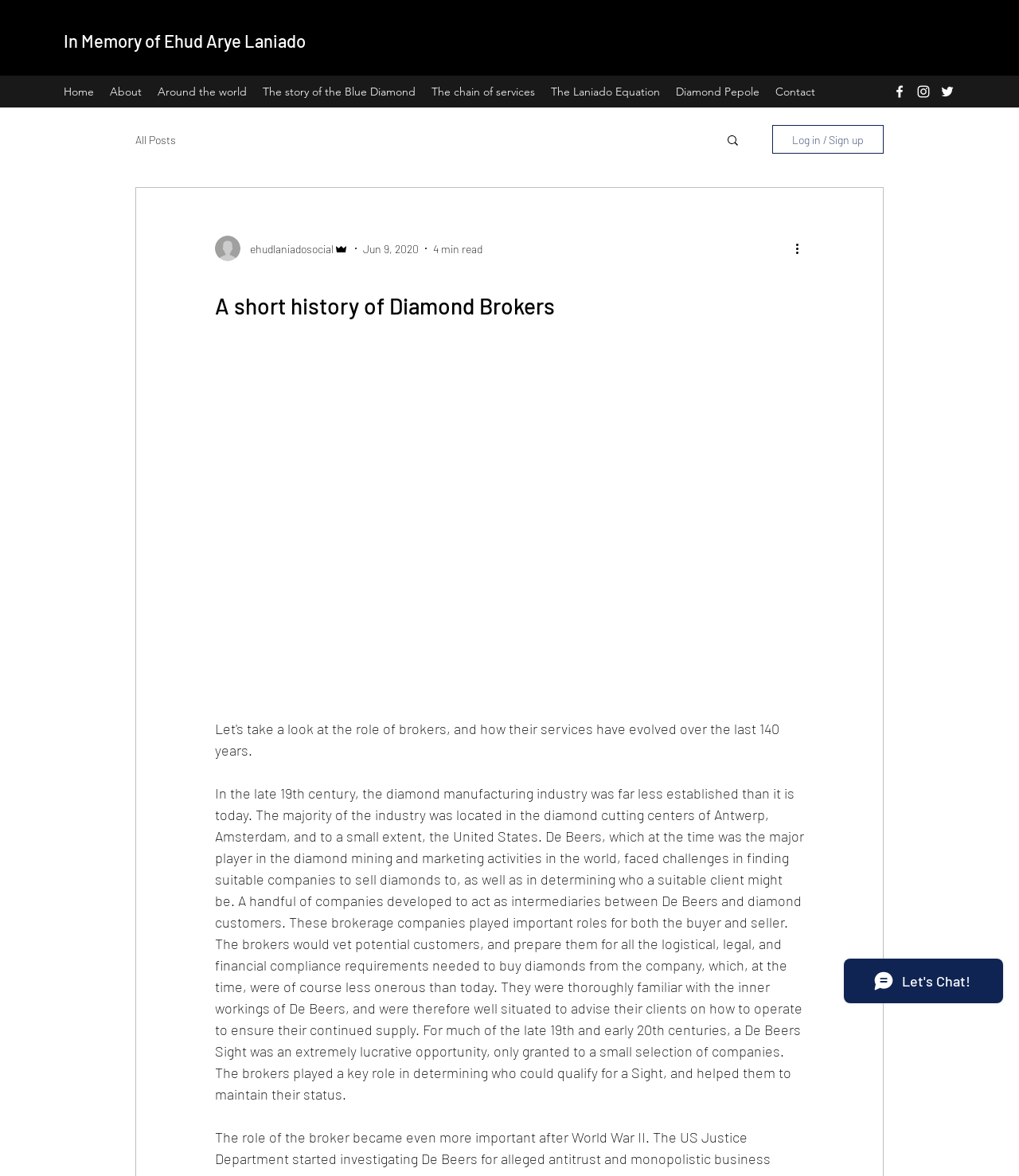How many buttons are there in the blog section?
Use the screenshot to answer the question with a single word or phrase.

2